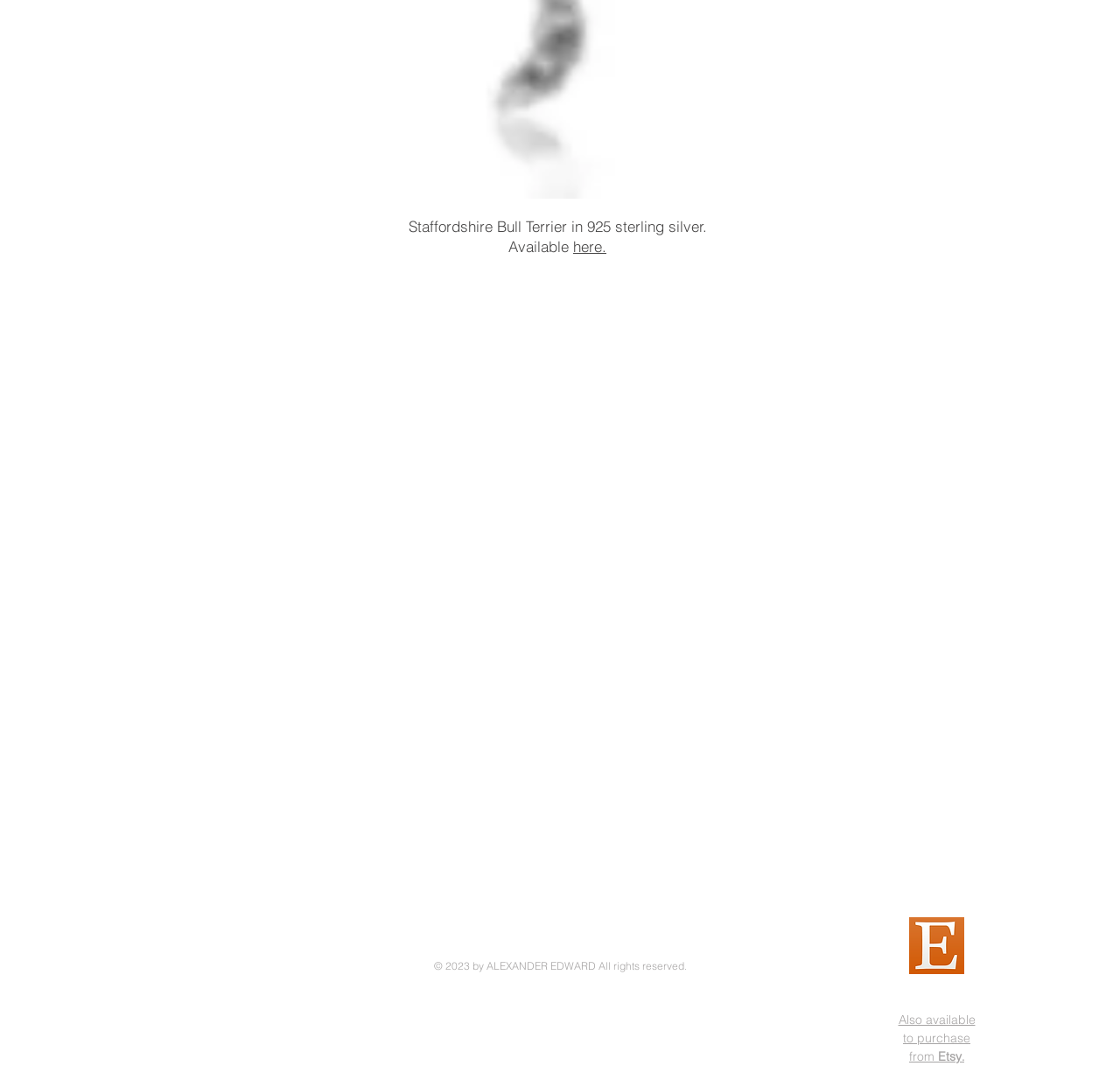Given the element description "here.", identify the bounding box of the corresponding UI element.

[0.512, 0.223, 0.541, 0.24]